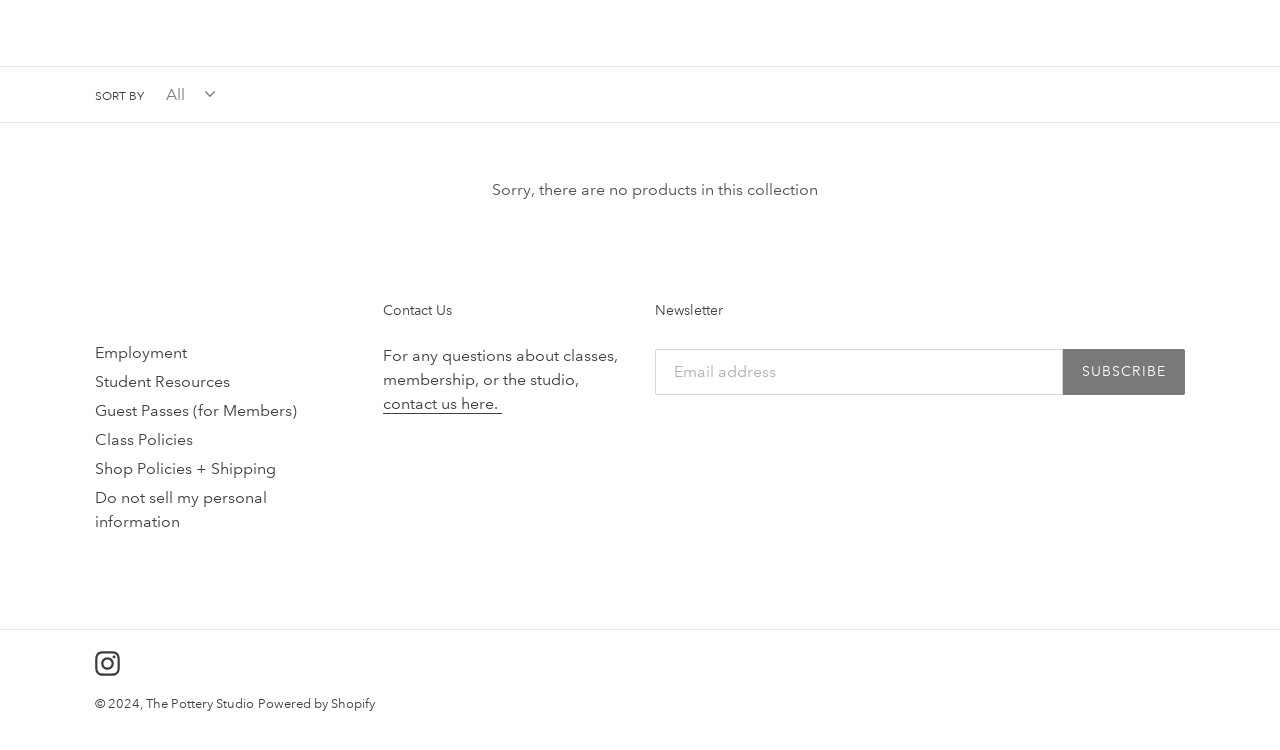Based on the element description: "Class Policies", identify the UI element and provide its bounding box coordinates. Use four float numbers between 0 and 1, [left, top, right, bottom].

[0.074, 0.573, 0.151, 0.599]